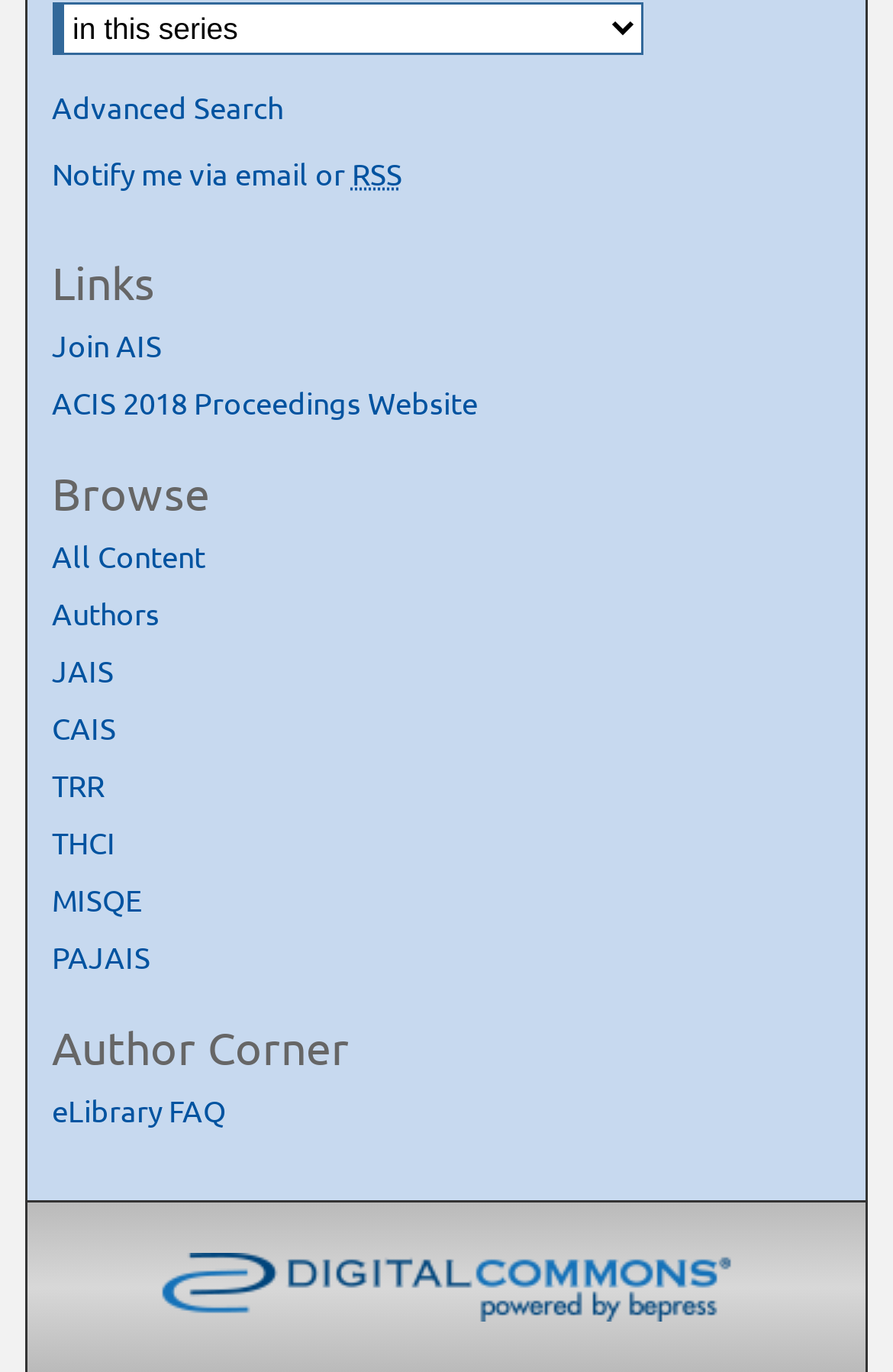What is the first link on the webpage?
Please answer the question as detailed as possible based on the image.

The first link on the webpage is 'Advanced Search' which is located at the top left corner of the webpage with a bounding box of [0.058, 0.01, 0.317, 0.039].